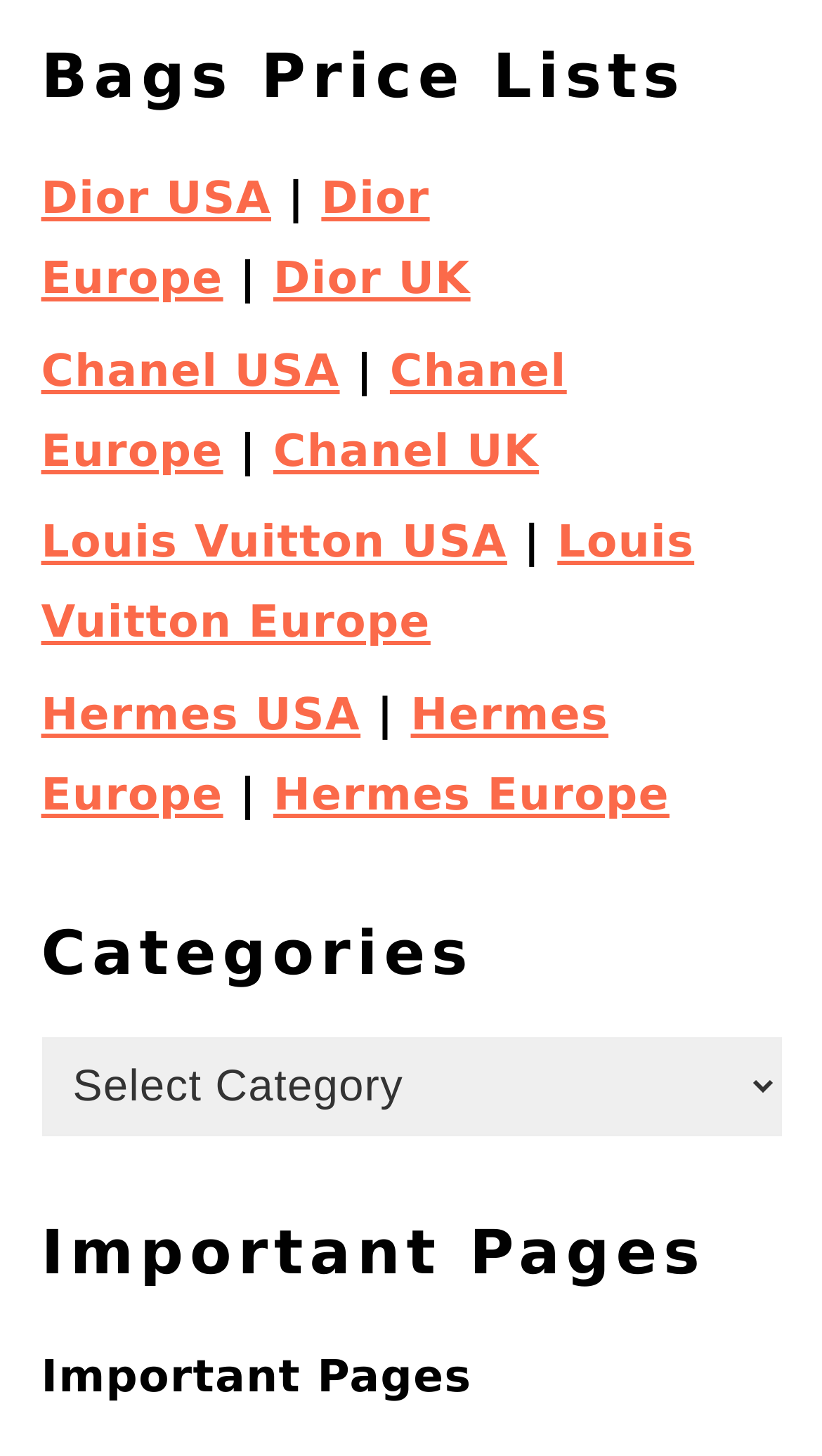What is the first brand listed?
Give a single word or phrase answer based on the content of the image.

Dior